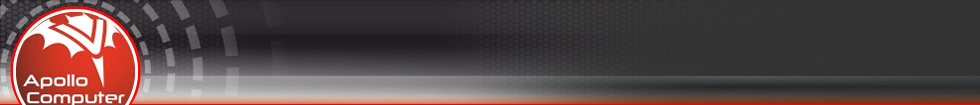Give a one-word or one-phrase response to the question: 
What technology is the Apollo brand associated with?

Amiga